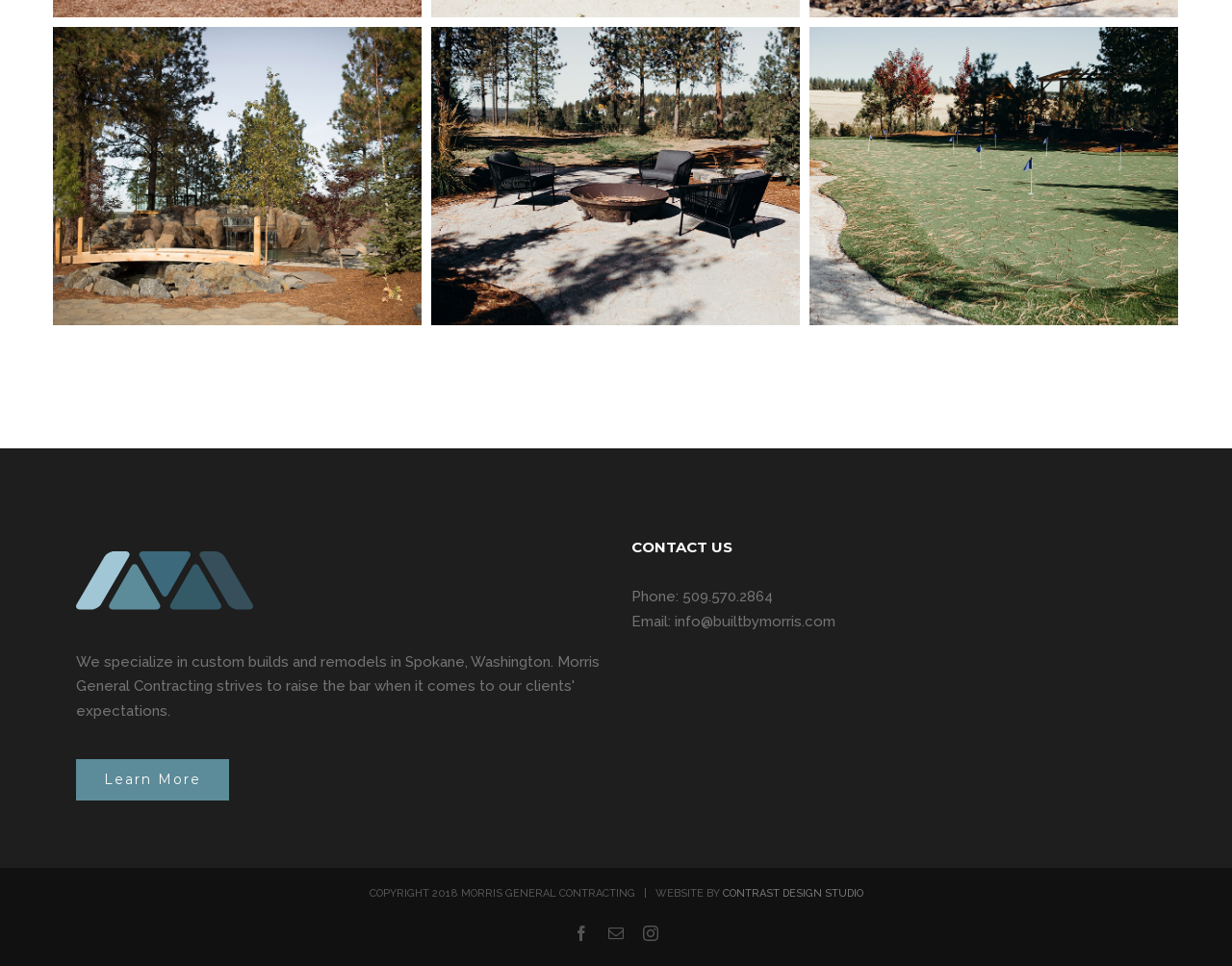What year is the copyright of Morris General Contracting?
Answer the question with a single word or phrase, referring to the image.

2018